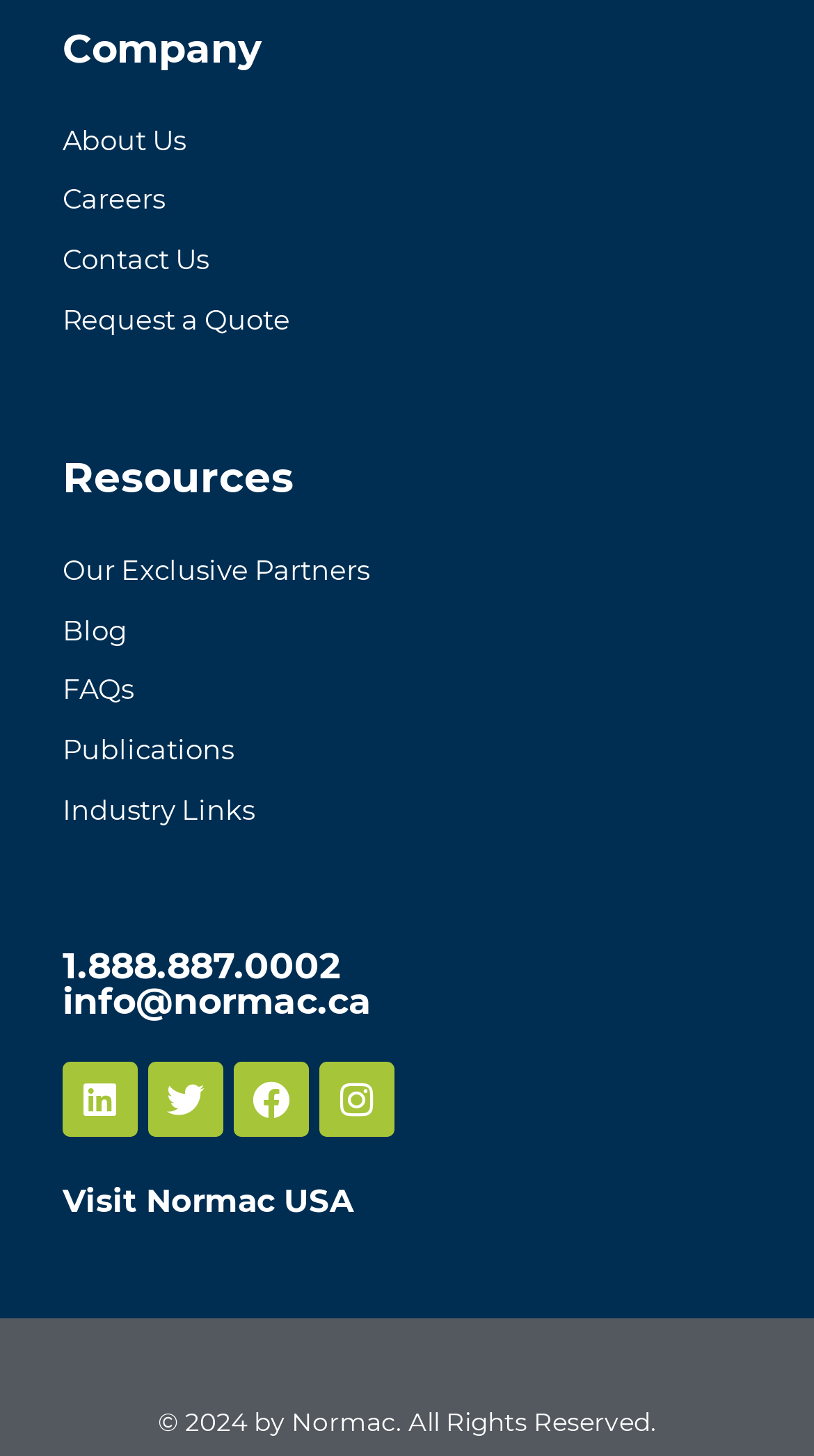Find the bounding box coordinates of the element you need to click on to perform this action: 'Email info@normac.ca'. The coordinates should be represented by four float values between 0 and 1, in the format [left, top, right, bottom].

[0.077, 0.673, 0.456, 0.703]